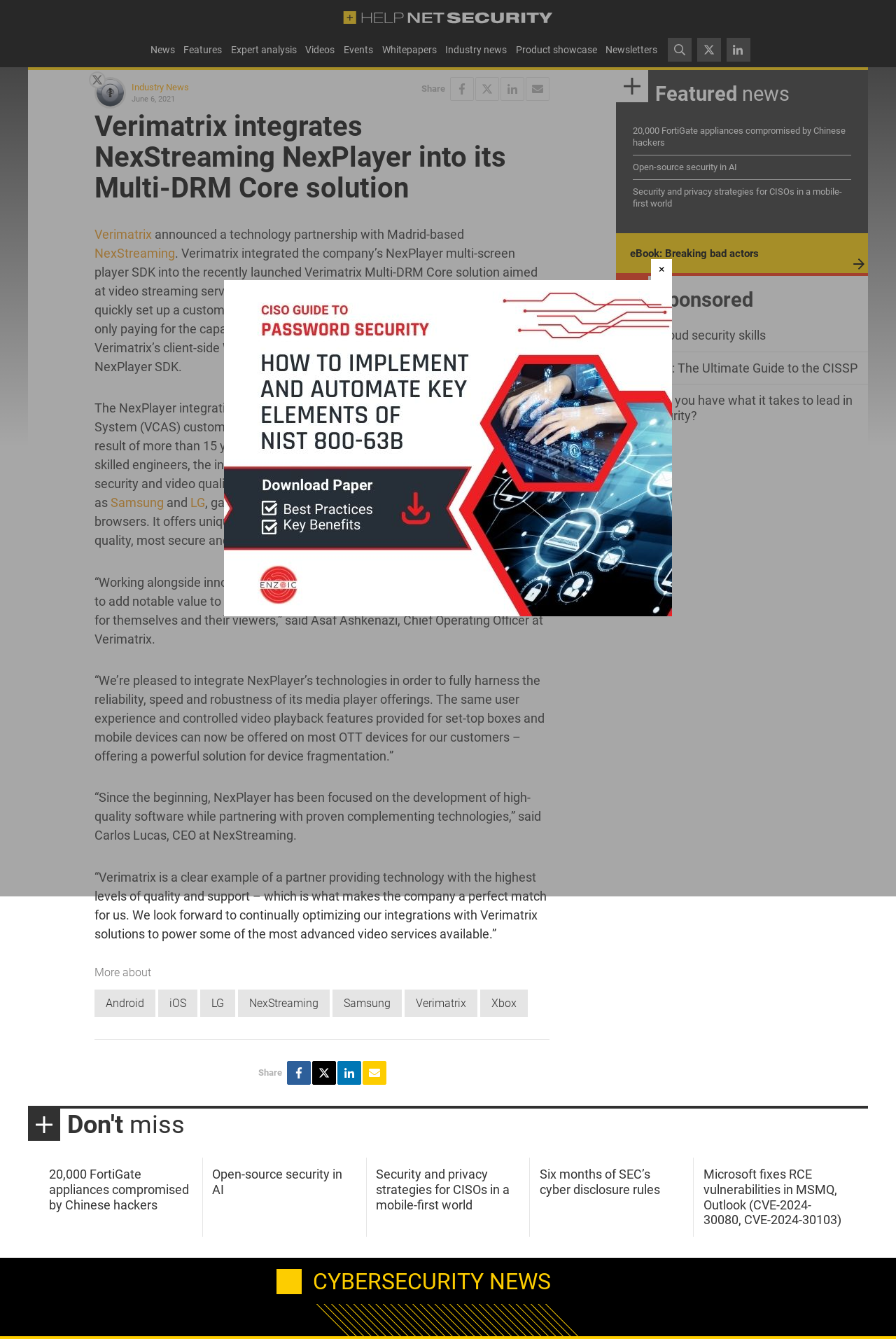What is the name of the company that partnered with Verimatrix?
Please provide a detailed and comprehensive answer to the question.

The answer can be found in the article section where it is mentioned that 'Verimatrix announced a technology partnership with Madrid-based NexStreaming'.